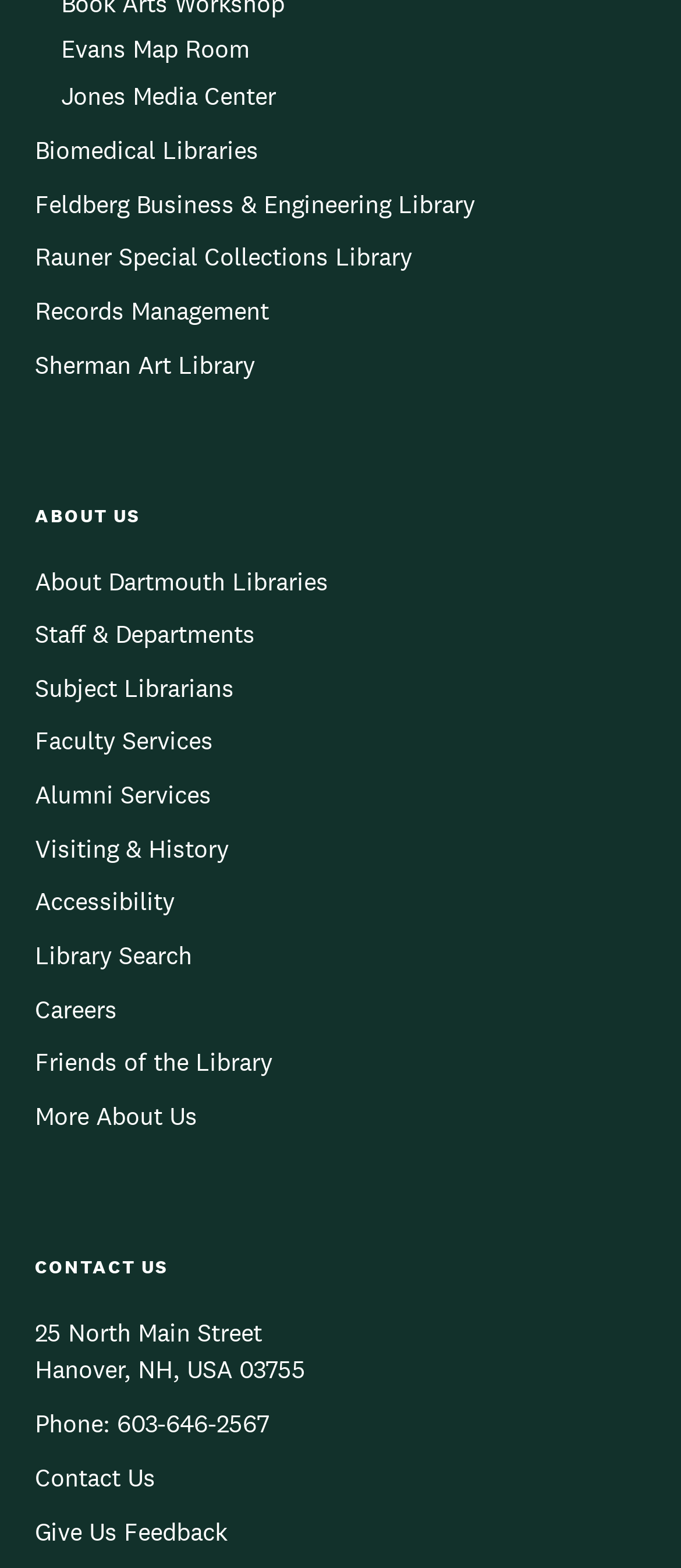Please identify the bounding box coordinates of the element I need to click to follow this instruction: "Go to Evans Map Room".

[0.09, 0.019, 0.367, 0.045]